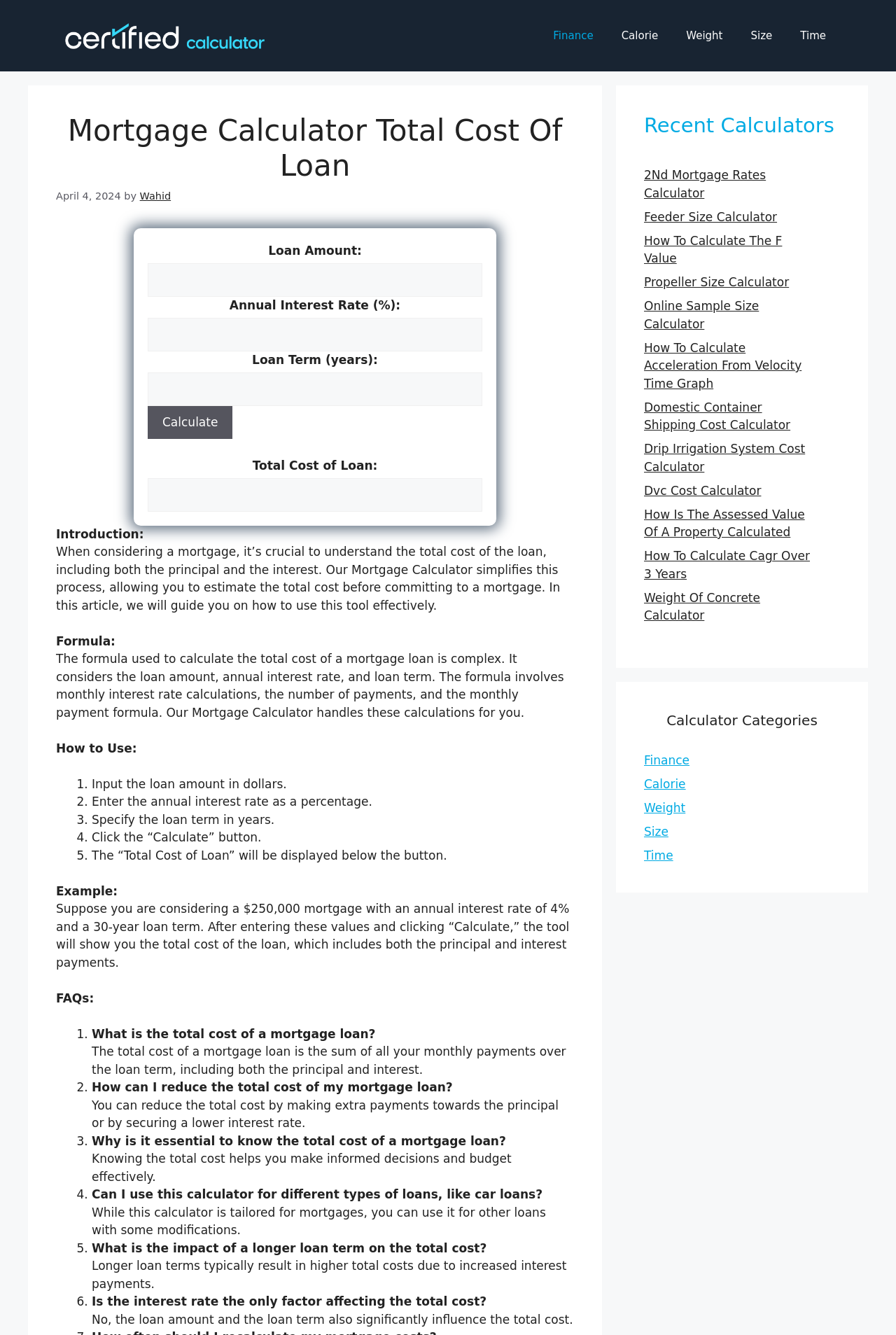Please provide a comprehensive answer to the question based on the screenshot: What is the impact of a longer loan term on the total cost?

The webpage explains that longer loan terms typically result in higher total costs due to increased interest payments. This information is provided in the FAQs section of the webpage, where it answers the question 'What is the impact of a longer loan term on the total cost?'